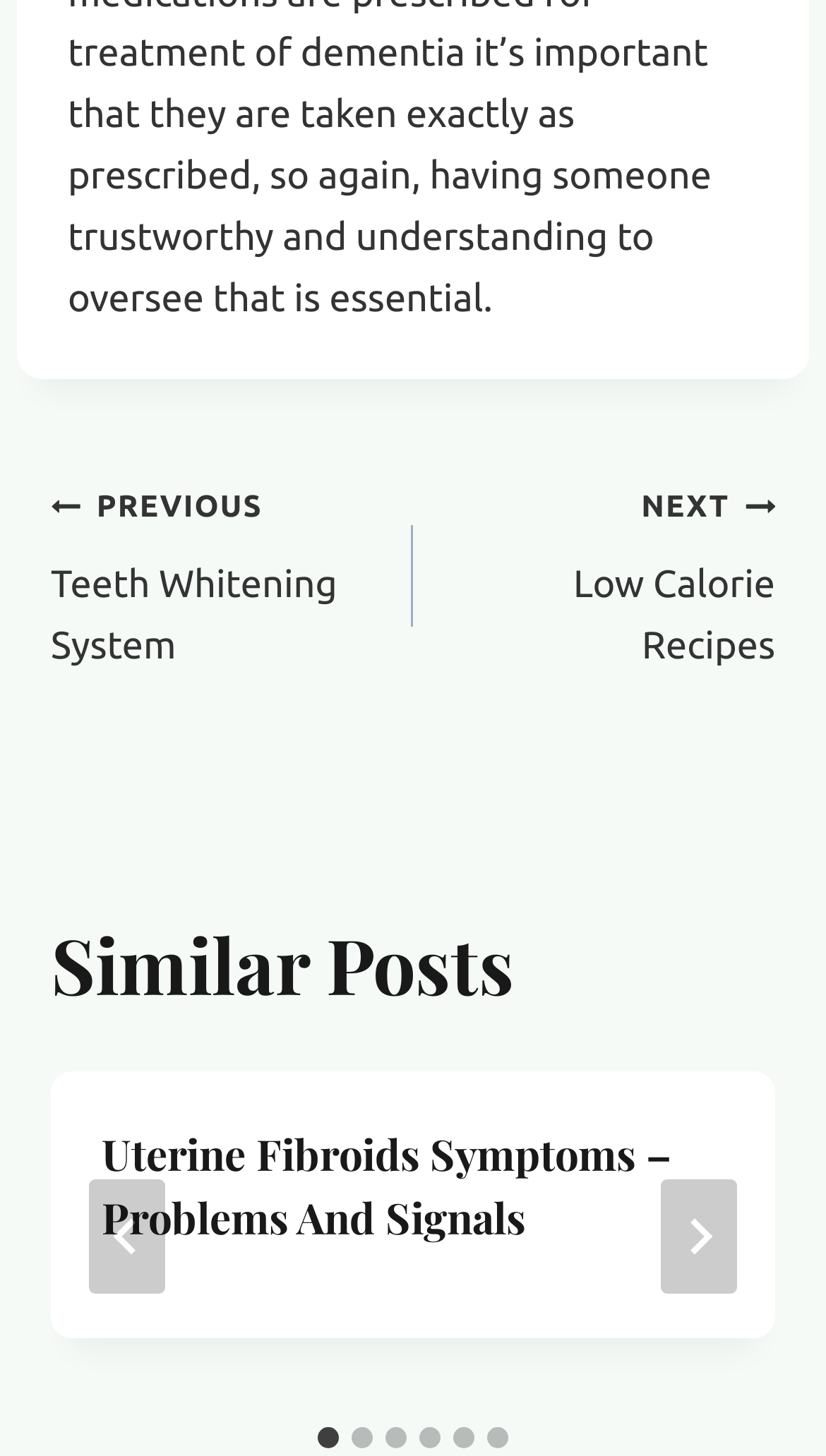Give a one-word or short phrase answer to the question: 
How many slides are there in the similar posts section?

6